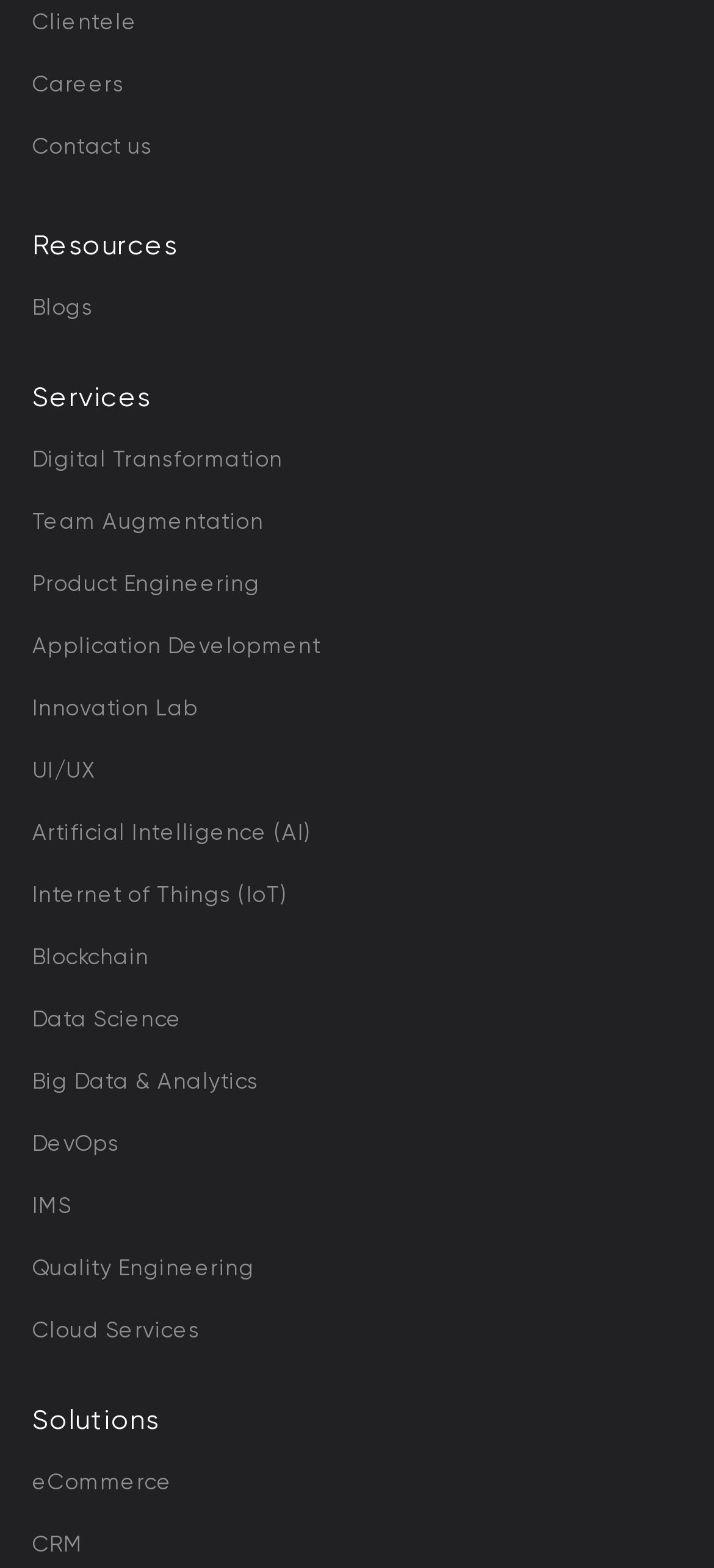How many StaticText elements are there on the webpage?
Relying on the image, give a concise answer in one word or a brief phrase.

3